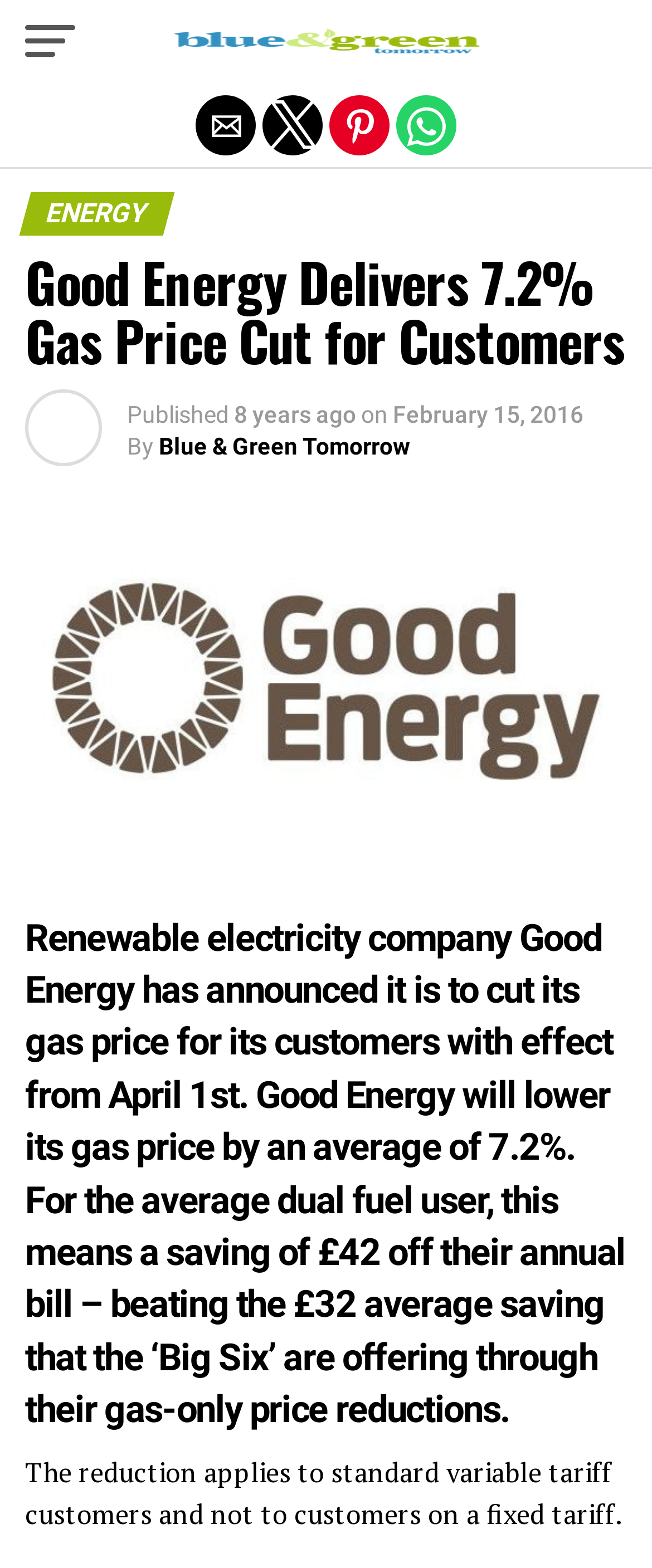Reply to the question below using a single word or brief phrase:
Who published the article?

Blue & Green Tomorrow